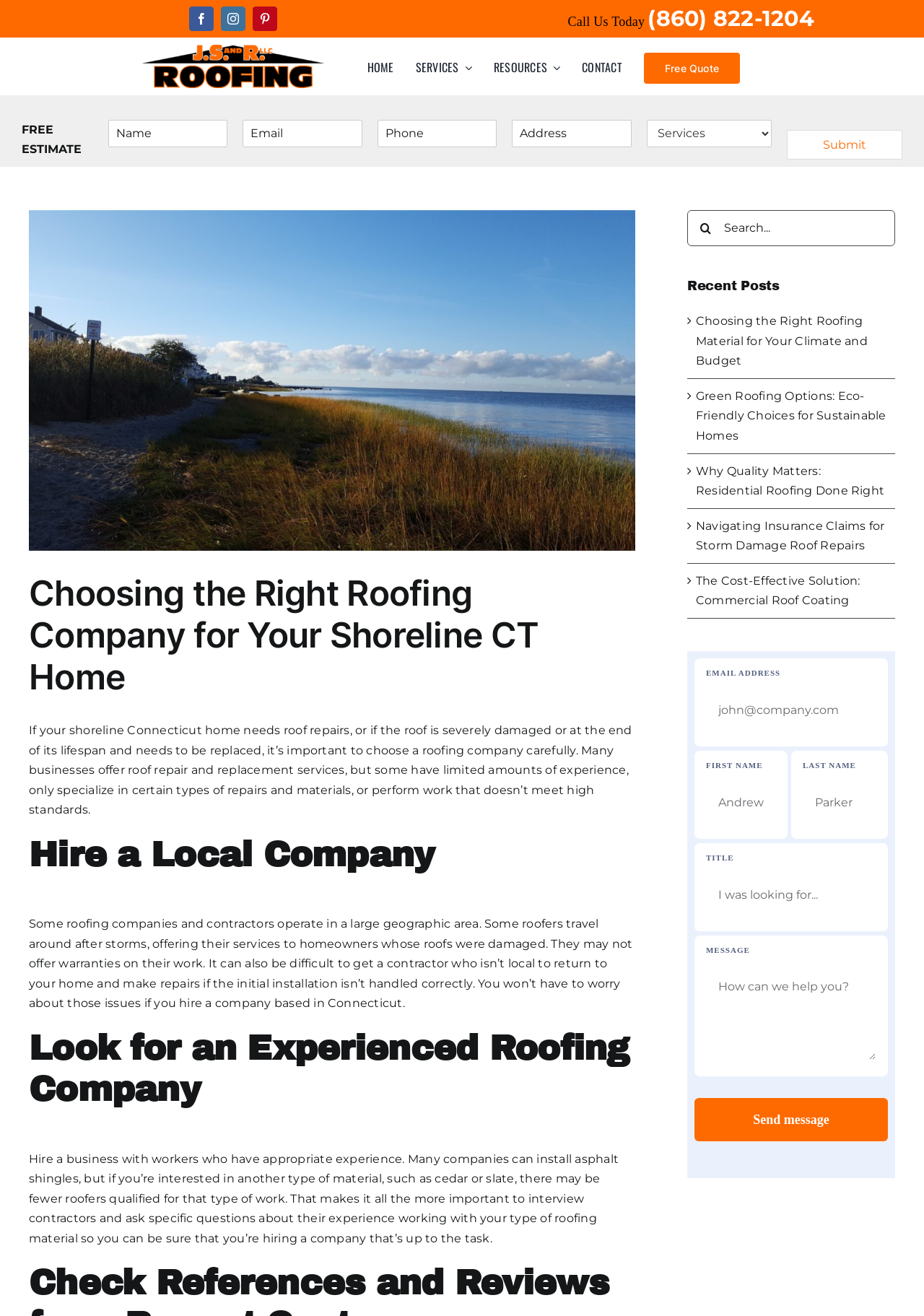Using the information from the screenshot, answer the following question thoroughly:
What is the phone number to call for roofing services?

I found the phone number by looking at the link with the text '(860) 822-1204' which is located next to the 'Call Us Today' static text.